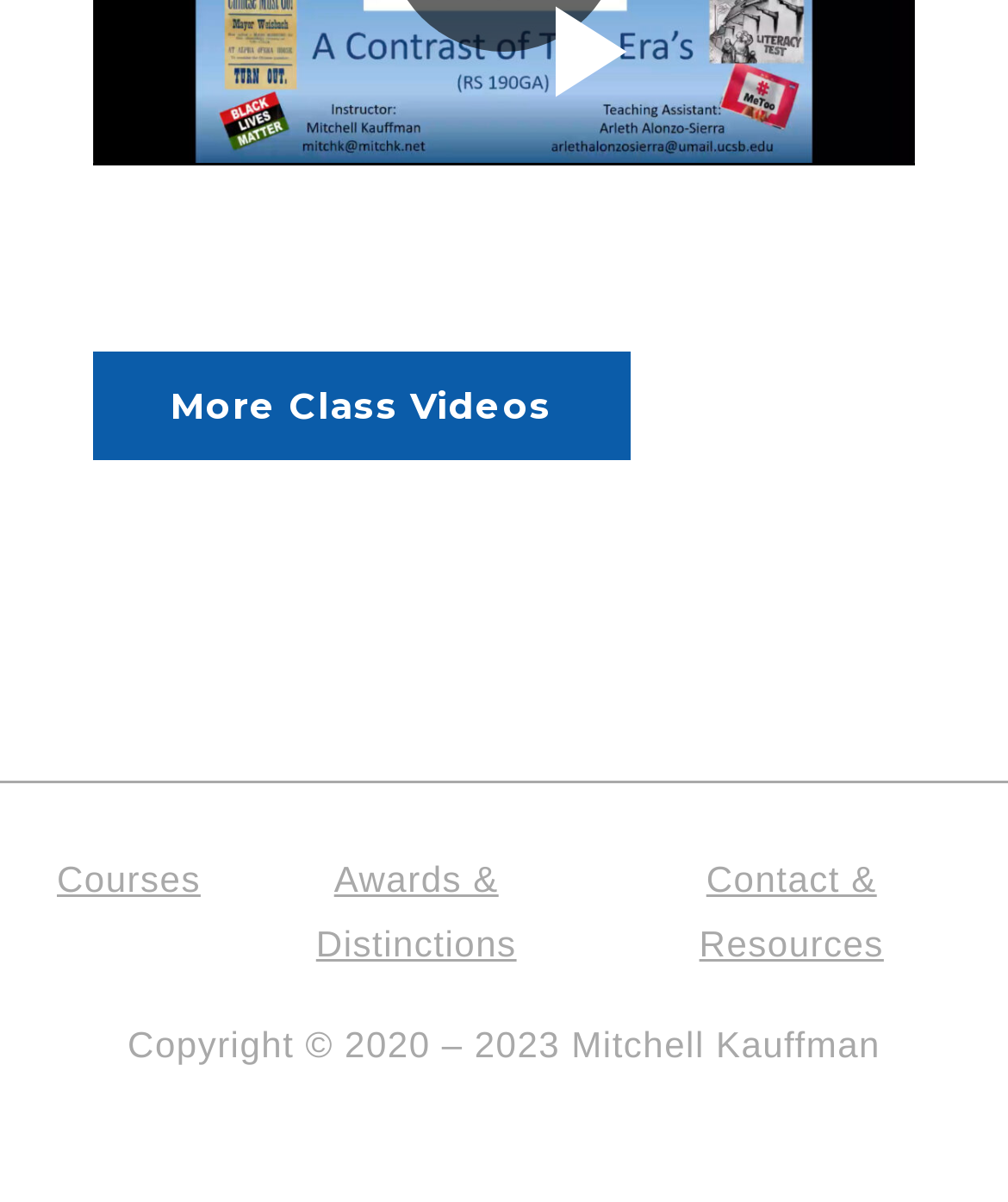Using the element description provided, determine the bounding box coordinates in the format (top-left x, top-left y, bottom-right x, bottom-right y). Ensure that all values are floating point numbers between 0 and 1. Element description: Courses

[0.056, 0.714, 0.199, 0.749]